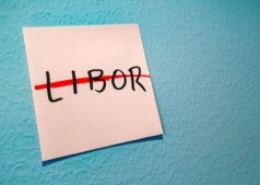Based on the visual content of the image, answer the question thoroughly: What is the color of the wall in the image?

The image features a handwritten note on a wall, and upon closer inspection, it is clear that the wall is blue in color.